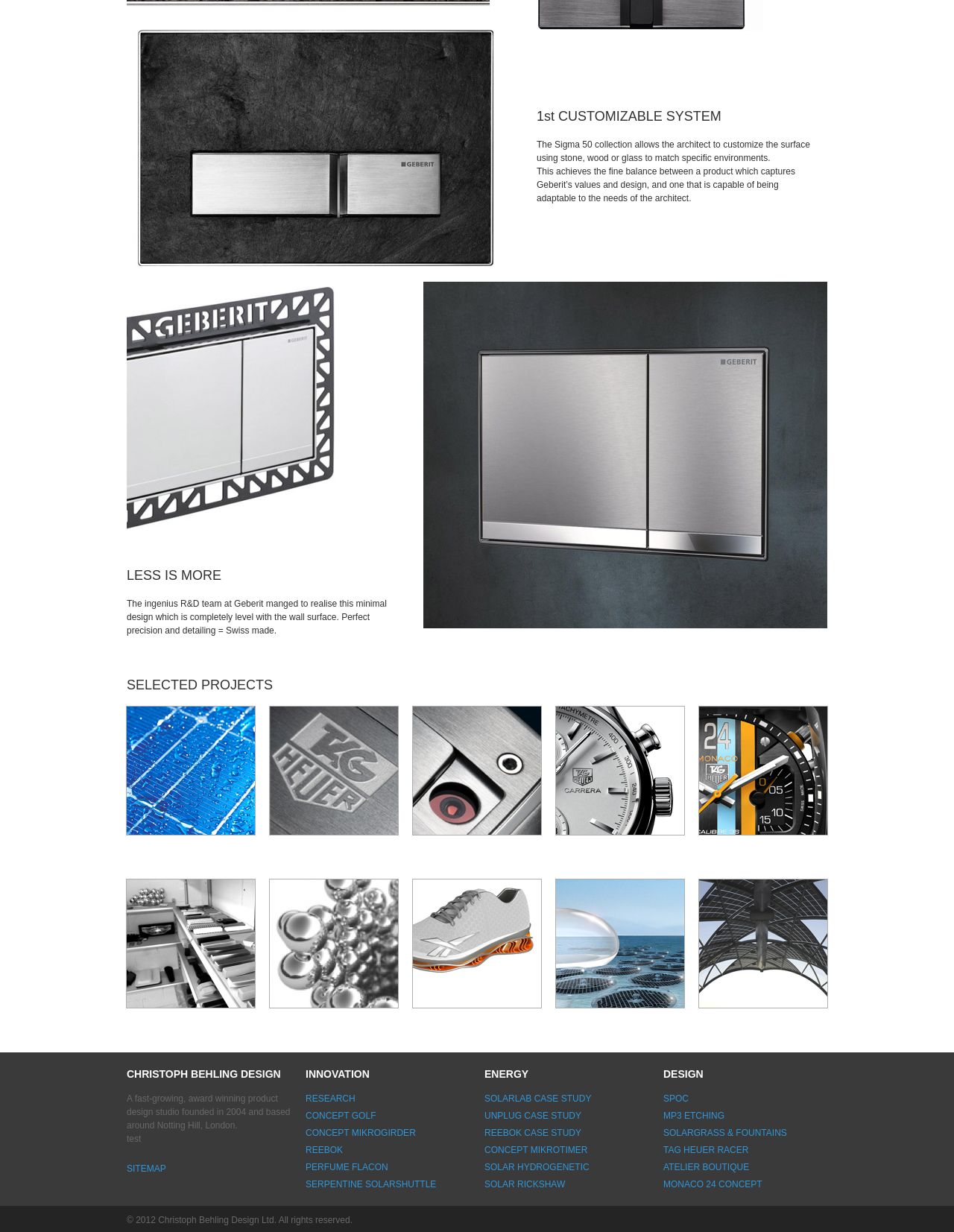What is the theme of the 'LESS IS MORE' section?
Refer to the image and provide a thorough answer to the question.

I found the answer by analyzing the text elements surrounding the 'LESS IS MORE' section. The text 'The ingenius R&D team at Geberit manged to realise this minimal design which is completely level with the wall surface.' is located nearby, suggesting that the theme of this section is design.